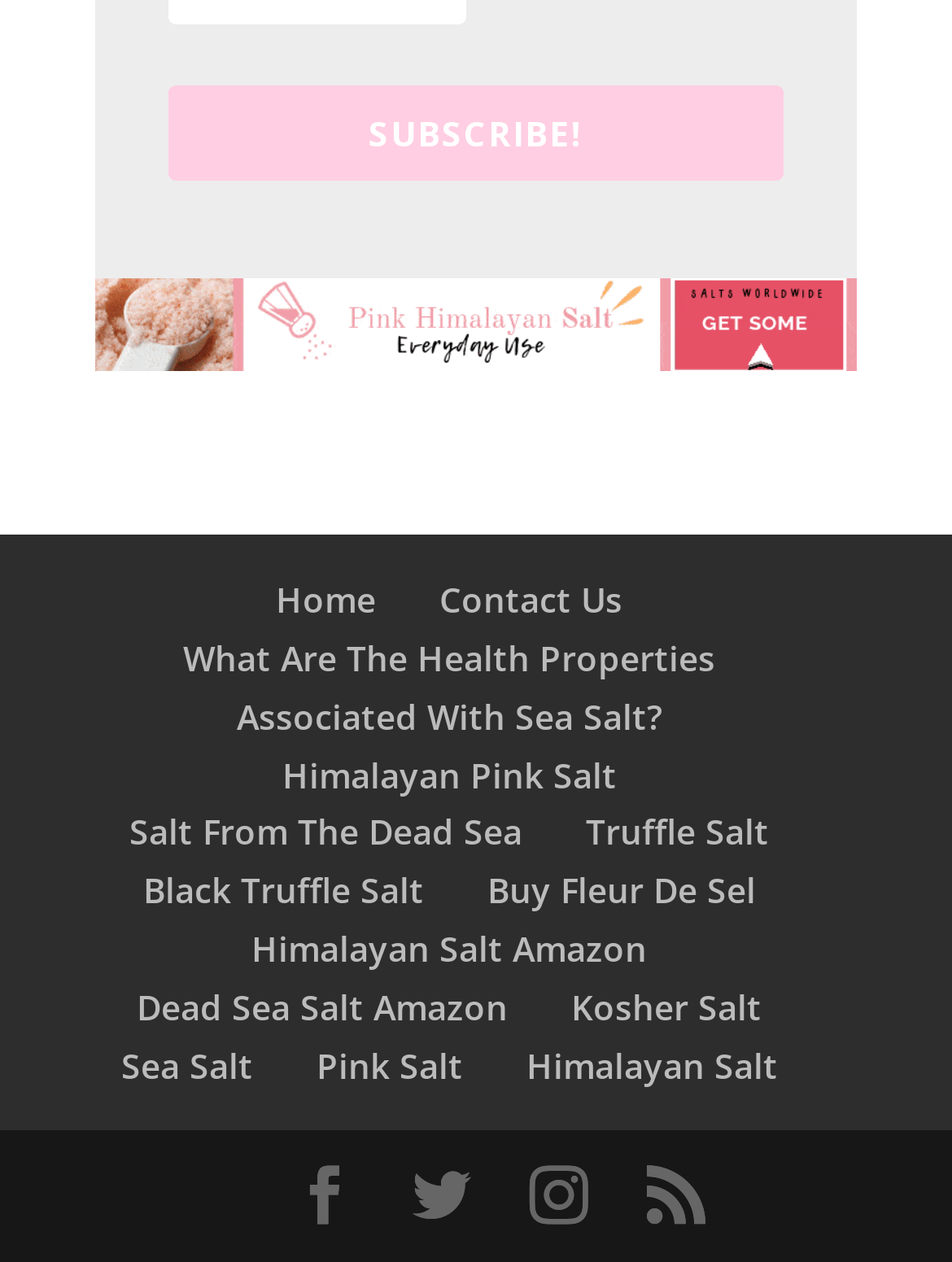Provide a short, one-word or phrase answer to the question below:
How many types of salt are mentioned on the webpage?

At least 9